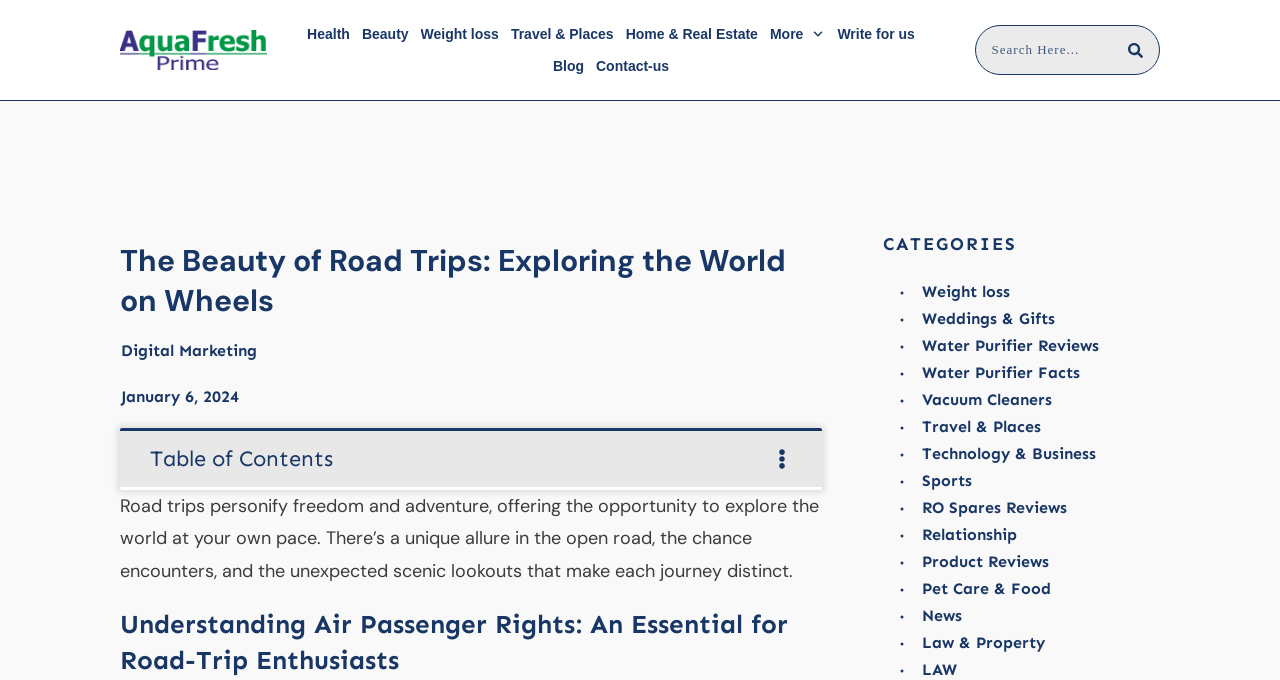Identify the bounding box coordinates necessary to click and complete the given instruction: "Read the blog".

[0.432, 0.076, 0.456, 0.118]